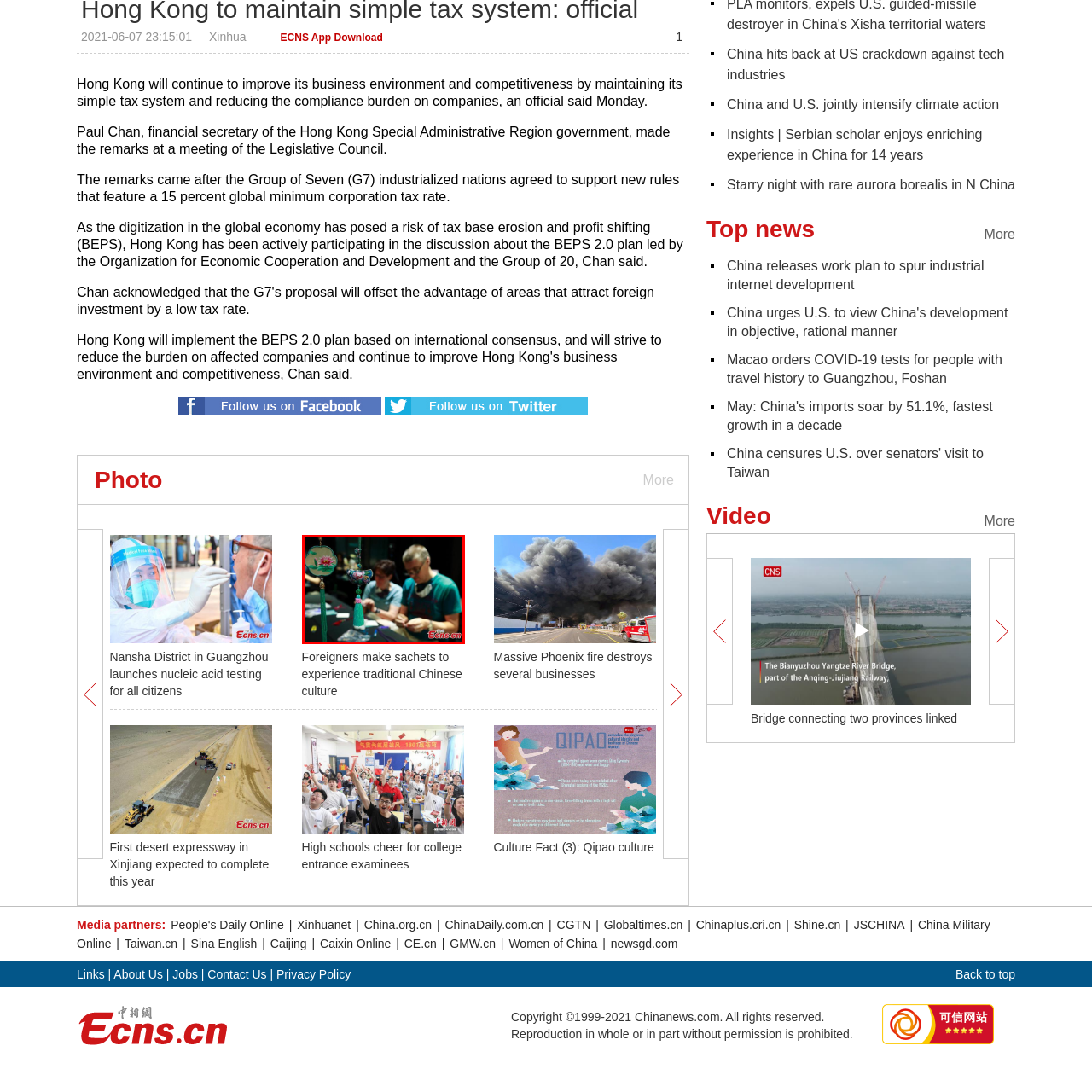Generate a comprehensive caption for the picture highlighted by the red outline.

In this vibrant scene, participants engage in a traditional Chinese craft workshop, where they are seen making intricate sachets. The foreground features a beautifully crafted ornament suspended from a string, adorned with a lotus flower and colorful tassels, showcasing the fine artistry typical of this cultural endeavor. In the background, two individuals—appearing focused and absorbed in their activities—are carefully assembling their creations, reflecting a moment of cultural exchange and learning. This image encapsulates a blend of education and hands-on experience, highlighting the appreciation of traditional crafts within a multi-cultural context. The setting seems inviting, underscoring the importance of preserving and sharing cultural heritage.